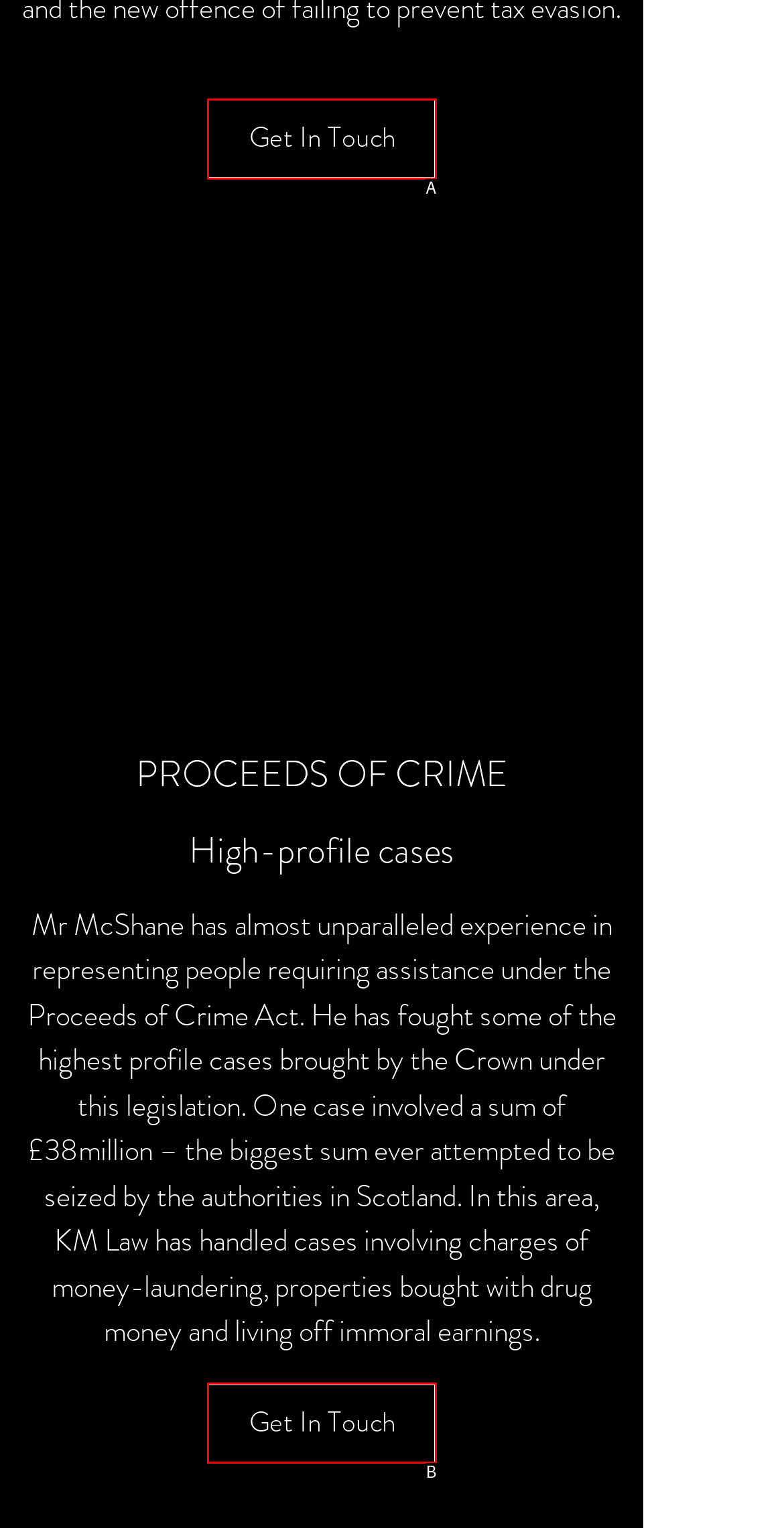Determine the option that aligns with this description: Get In Touch
Reply with the option's letter directly.

A